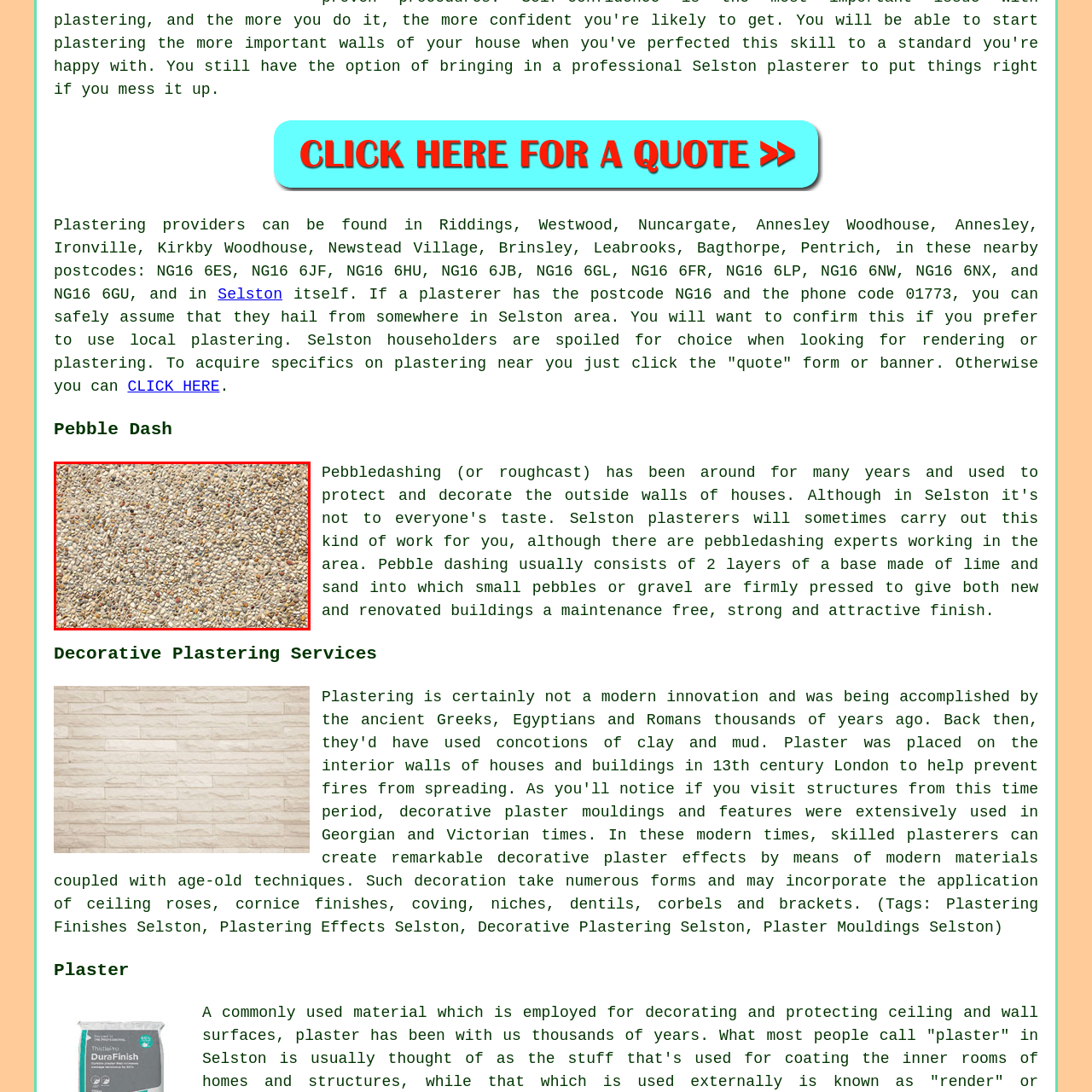Pay attention to the image highlighted by the red border, What is the benefit of pebble dashing besides aesthetic appeal? Please give a one-word or short phrase answer.

Weather resistance and durability